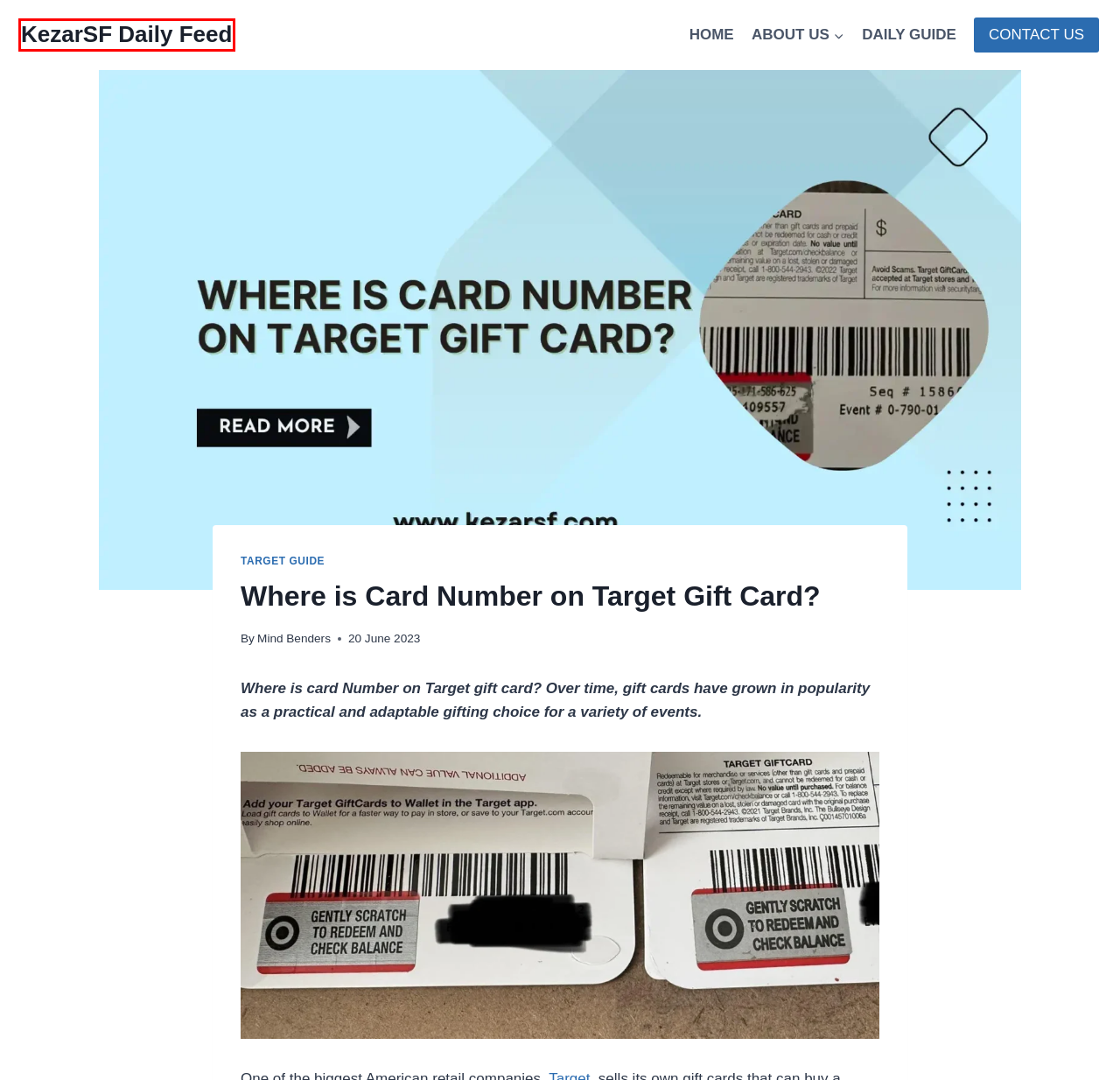Analyze the given webpage screenshot and identify the UI element within the red bounding box. Select the webpage description that best matches what you expect the new webpage to look like after clicking the element. Here are the candidates:
A. Why is Target Changing Layout?
B. Neiman Marcus Return Policy: Practical Process on How to Make Returns - KezarSF Daily Feed
C. About Us - KezarSF Daily Feed
D. KezarSF Daily Feed - Your Trusted Source for Target Insights and Guidance!
E. Mind Benders - KezarSF Daily Feed
F. Contact Us - KezarSF Daily Feed
G. Target Guide - KezarSF Daily Feed
H. Top 10 Car Wash With Free Vacuum

D